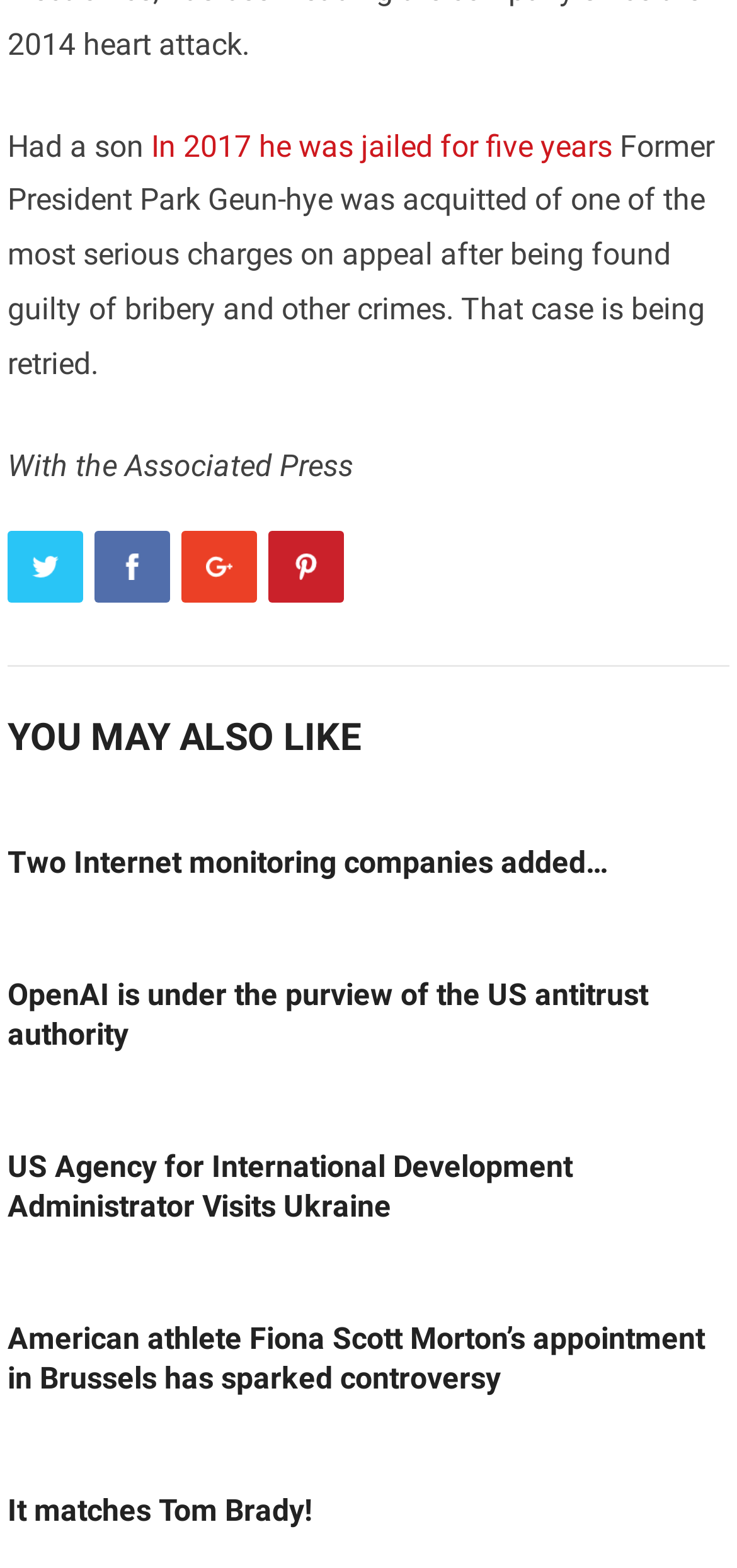Please identify the bounding box coordinates of the element that needs to be clicked to perform the following instruction: "Explore US Agency for International Development Administrator Visits Ukraine".

[0.01, 0.732, 0.777, 0.781]